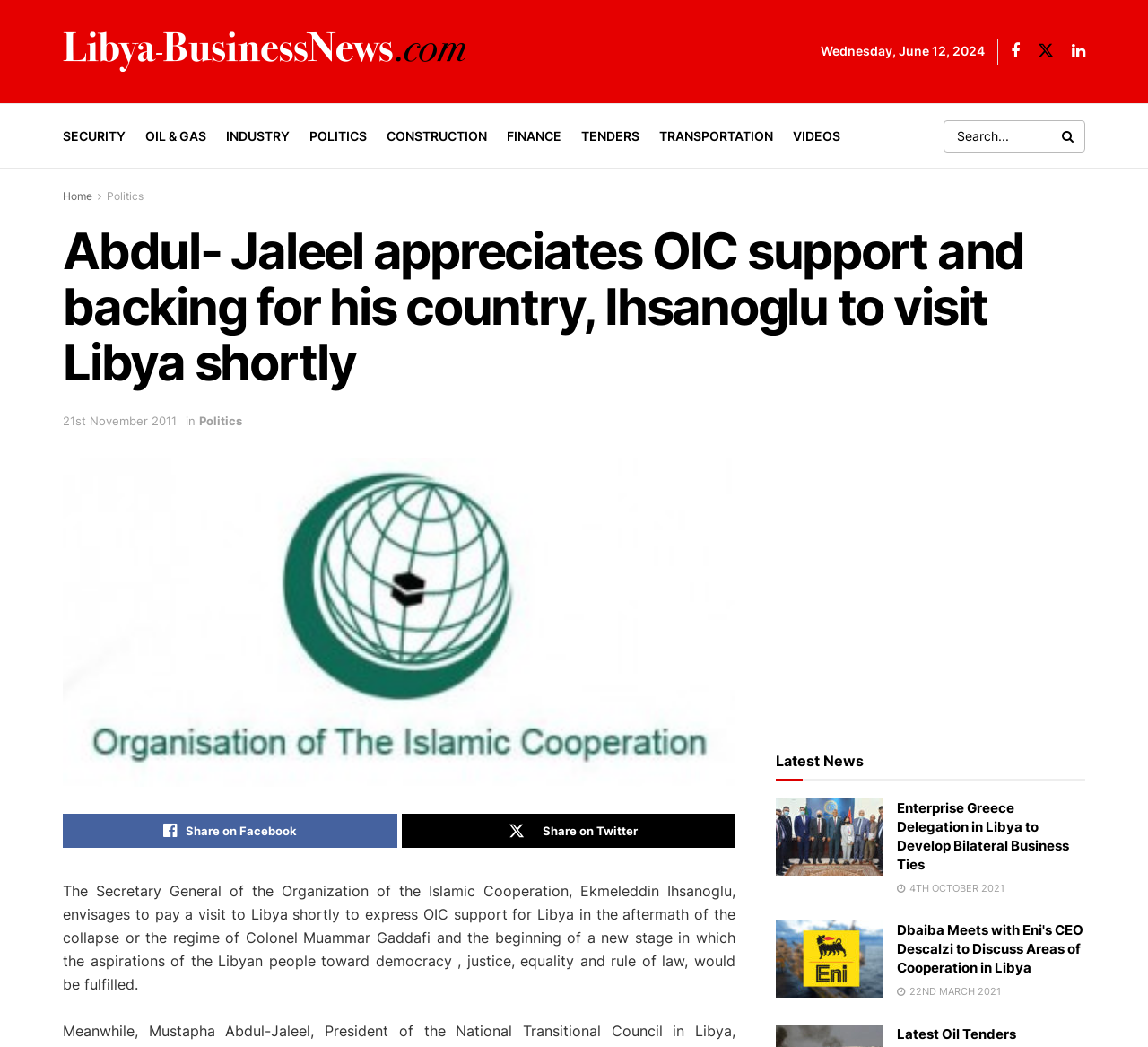Using the elements shown in the image, answer the question comprehensively: What is the date of the news article?

I found the date of the news article by looking at the top of the webpage, where it says 'Wednesday, June 12, 2024' in a static text element.